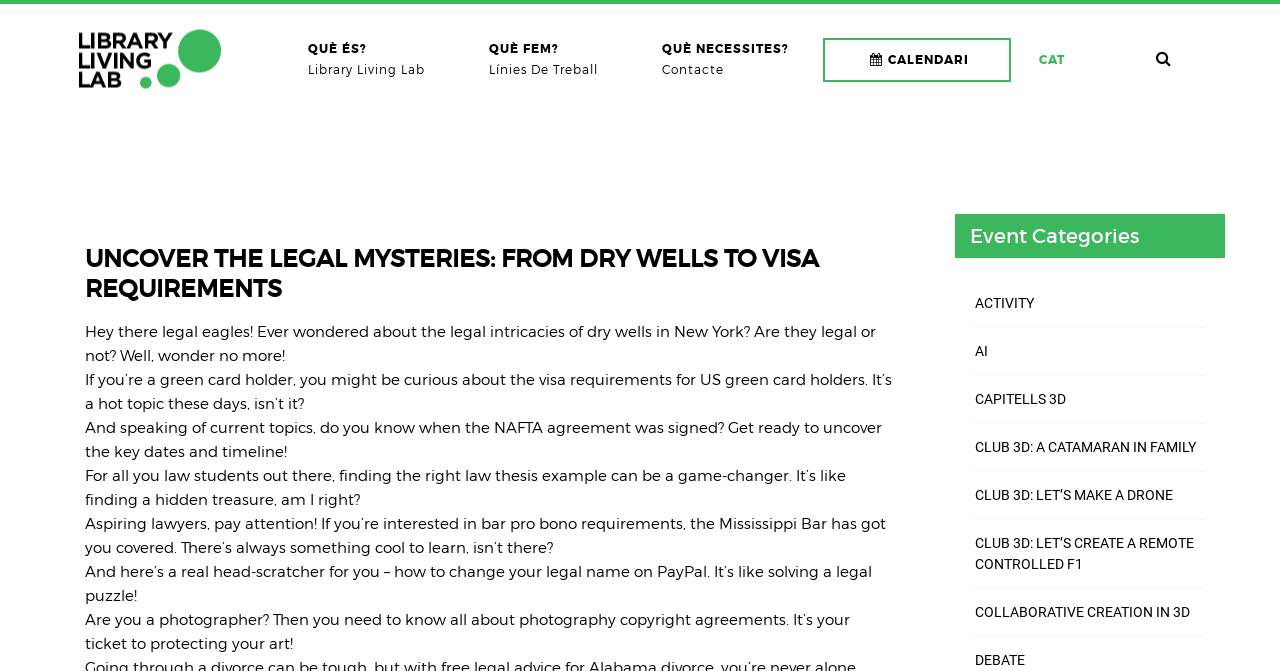Provide the bounding box coordinates of the UI element this sentence describes: "visa requirements".

[0.421, 0.551, 0.525, 0.578]